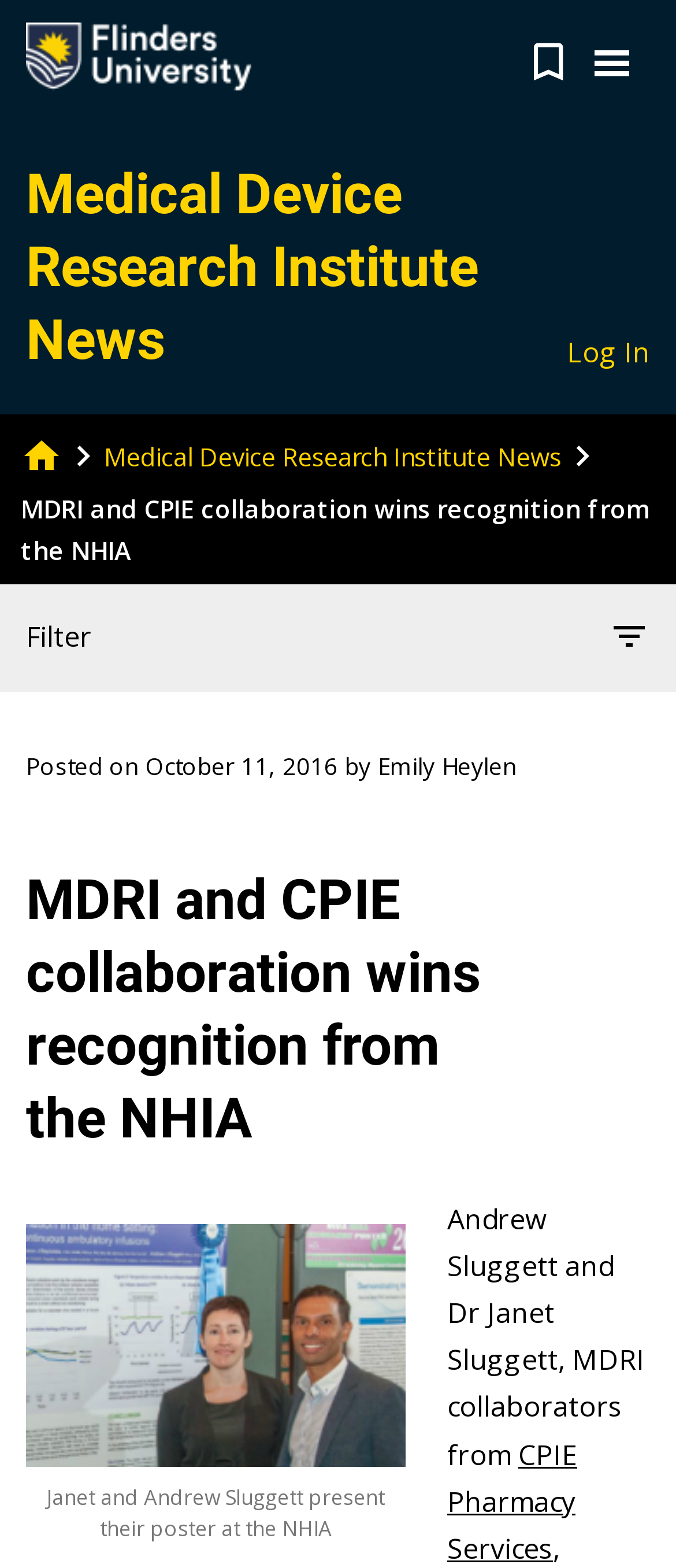Using the webpage screenshot and the element description Emily Heylen, determine the bounding box coordinates. Specify the coordinates in the format (top-left x, top-left y, bottom-right x, bottom-right y) with values ranging from 0 to 1.

[0.559, 0.478, 0.764, 0.499]